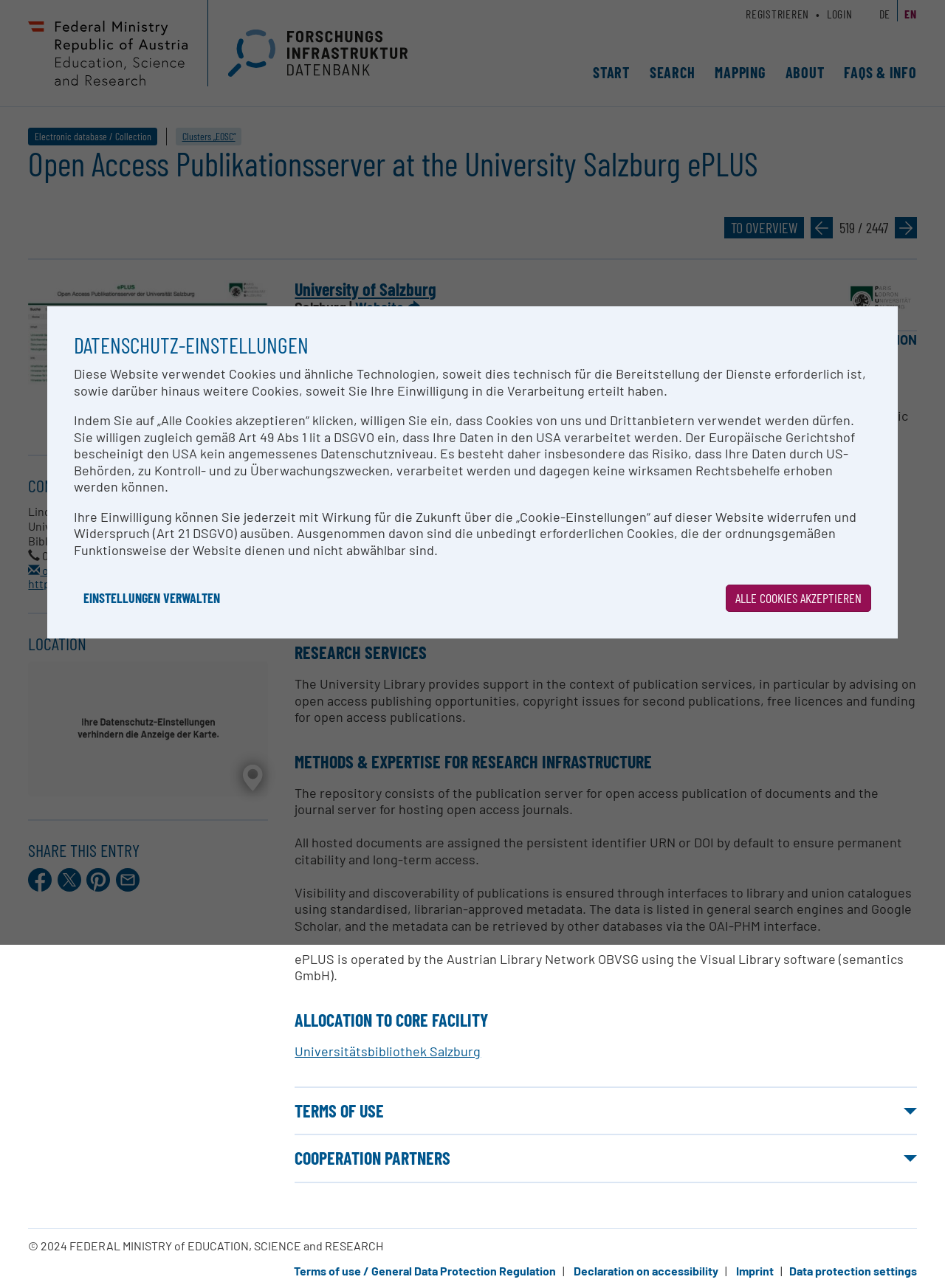What is the purpose of the ePLUS repository?
Please provide a single word or phrase based on the screenshot.

Open access publication of academic publications